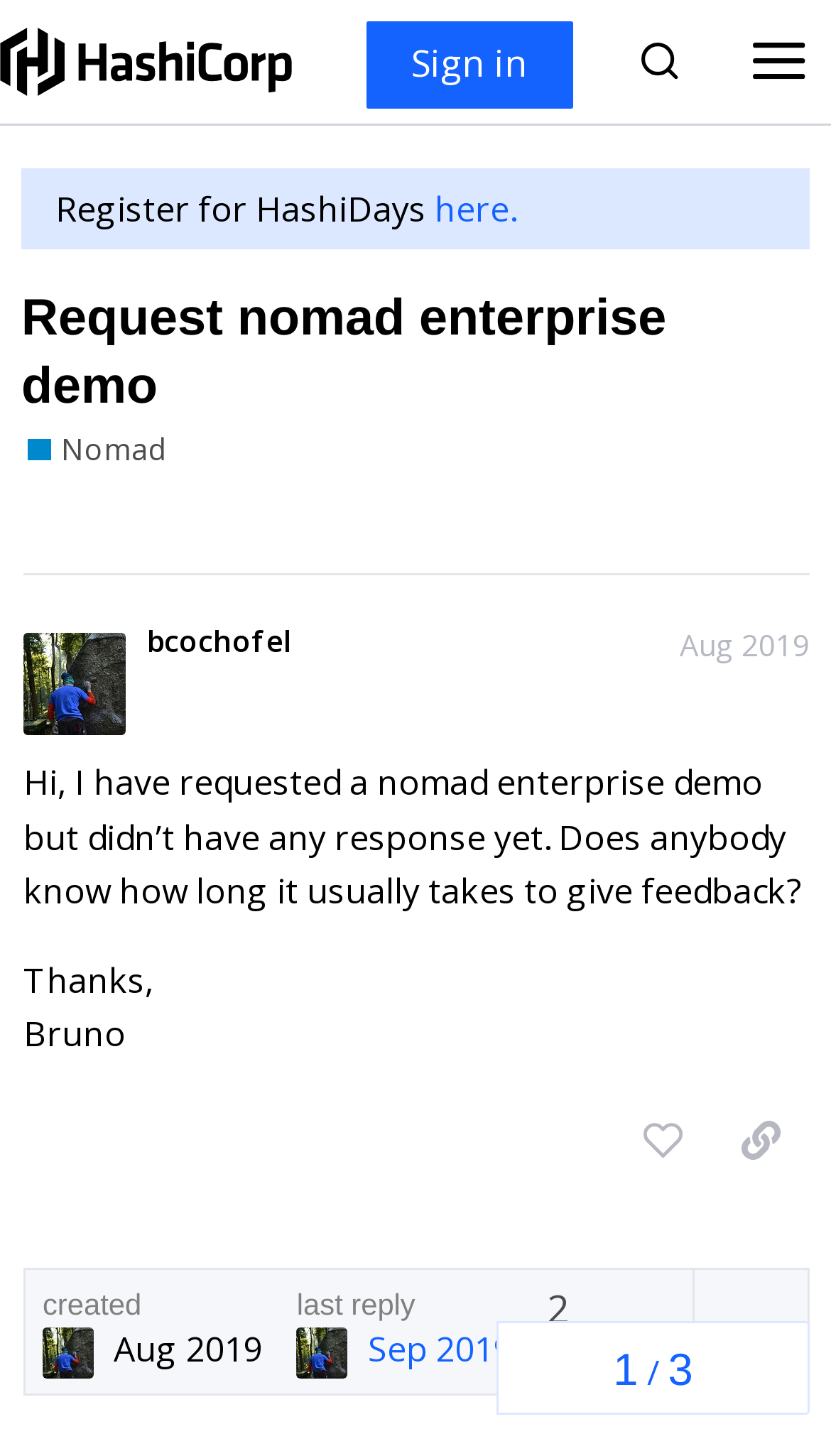Look at the image and answer the question in detail:
How many replies are there to this post?

The number of replies to this post is not explicitly stated, but there is a text 'replies' at the bottom of the page, indicating that there are some replies to this post.